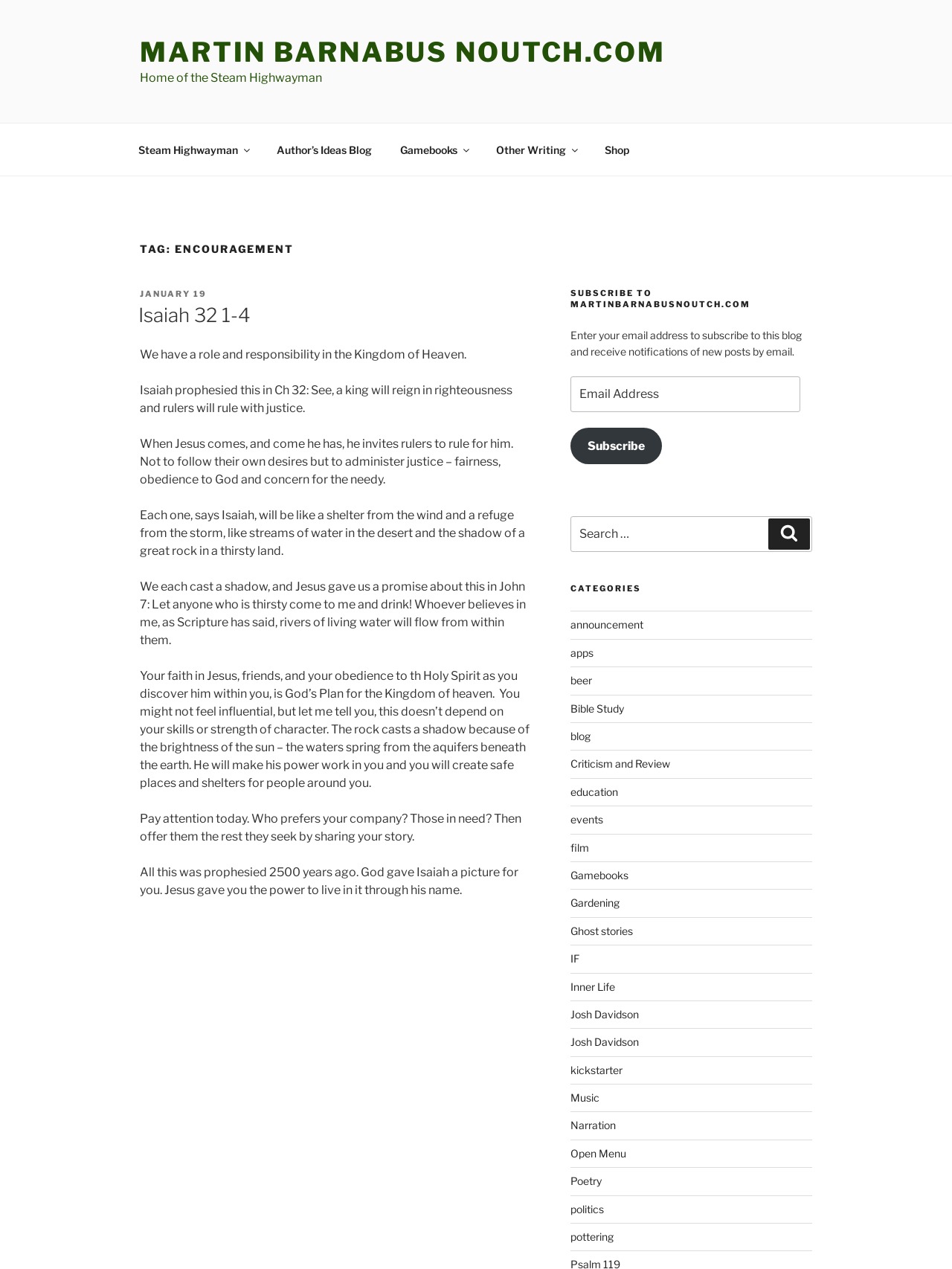Given the element description, predict the bounding box coordinates in the format (top-left x, top-left y, bottom-right x, bottom-right y), using floating point numbers between 0 and 1: Steam Highwayman

[0.131, 0.103, 0.274, 0.132]